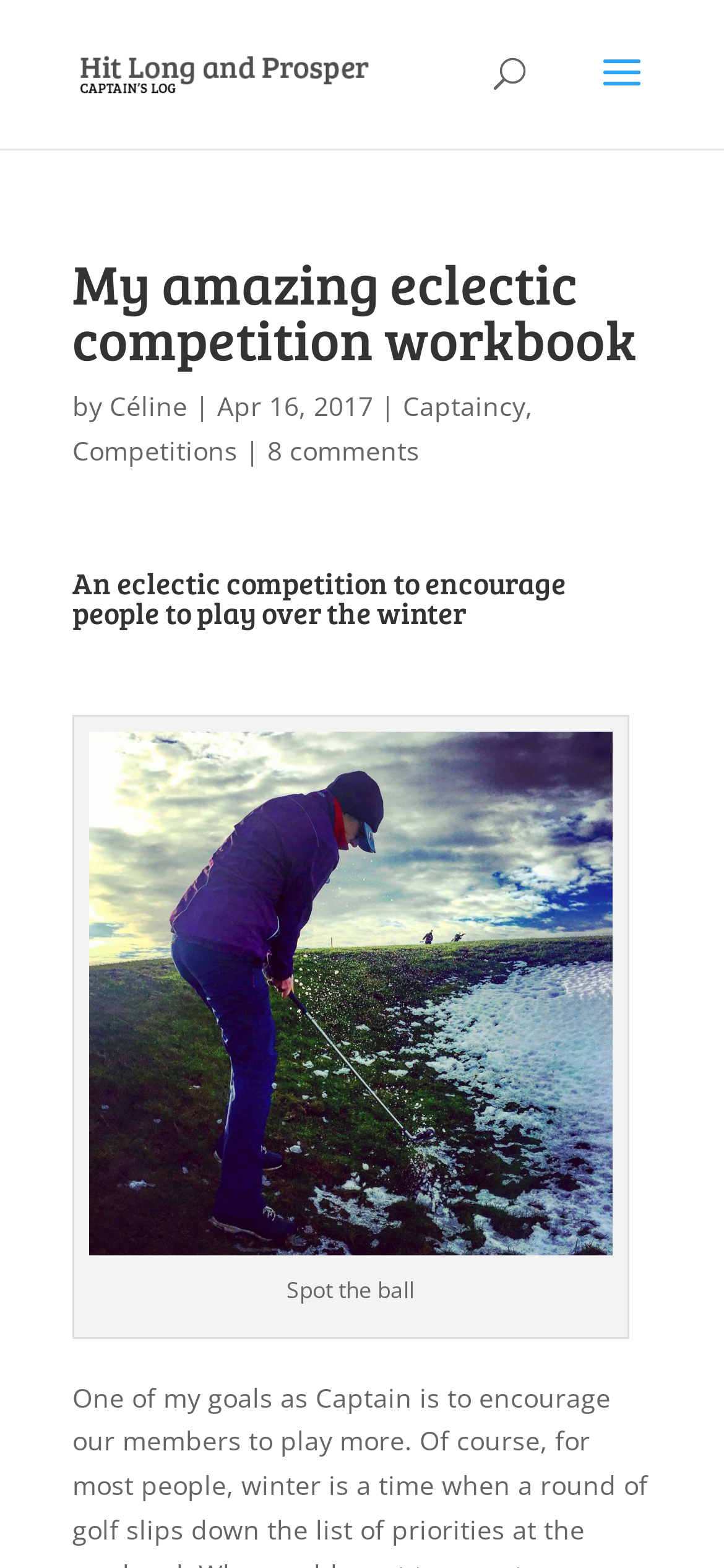How many comments are there on the post?
Using the image as a reference, answer the question with a short word or phrase.

8 comments